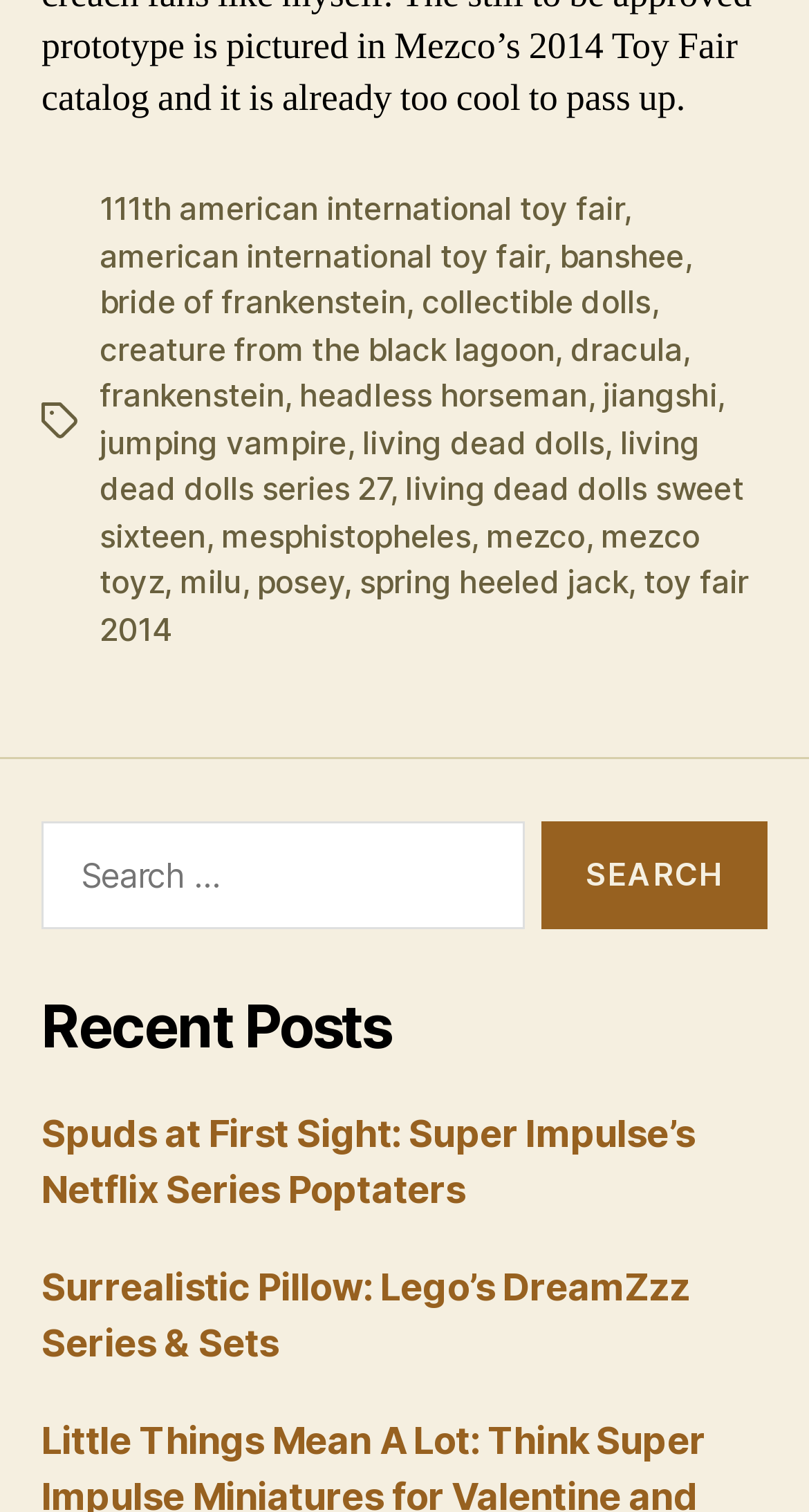Could you find the bounding box coordinates of the clickable area to complete this instruction: "Search for a keyword"?

[0.051, 0.544, 0.648, 0.615]